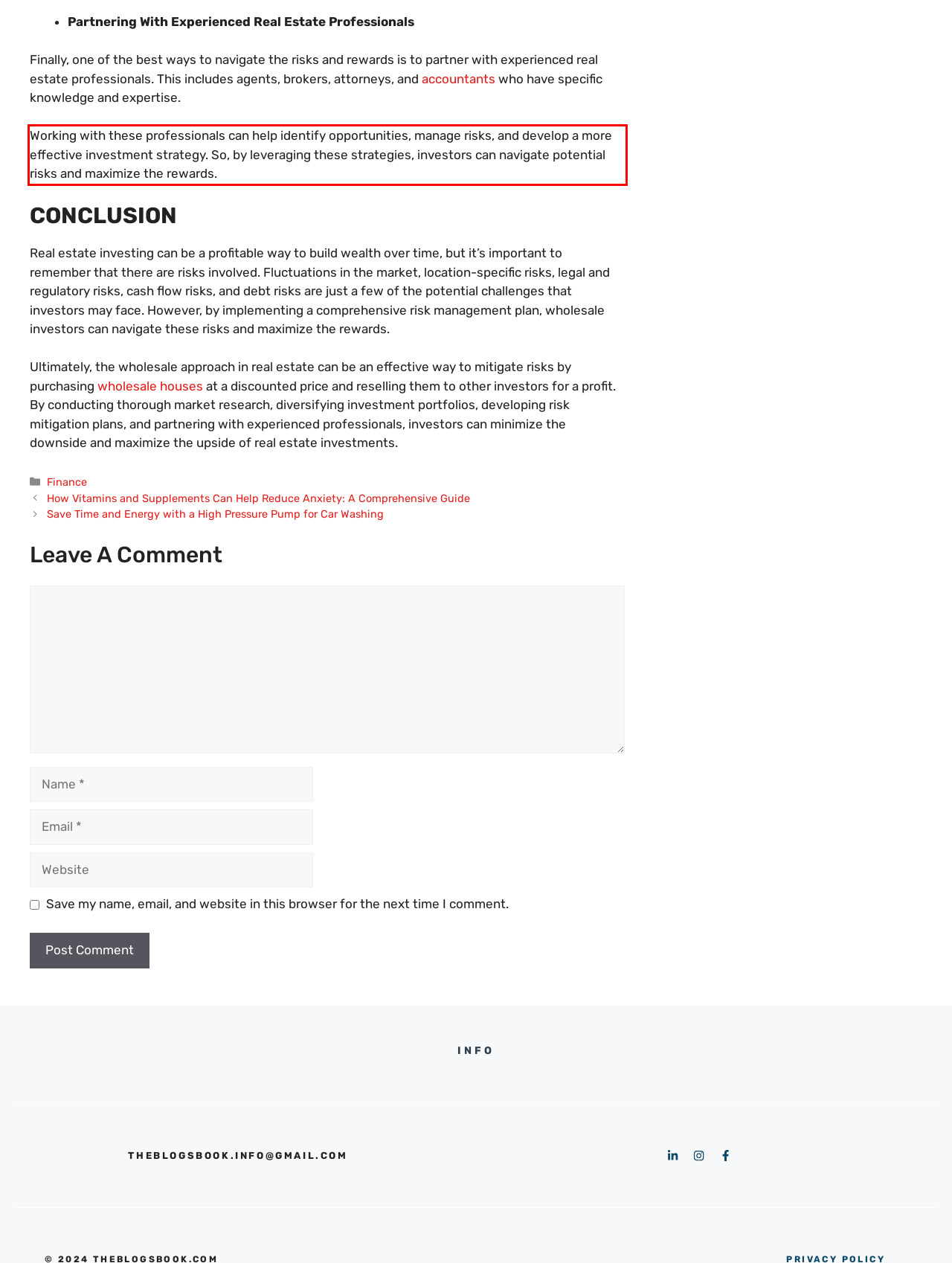Given a webpage screenshot with a red bounding box, perform OCR to read and deliver the text enclosed by the red bounding box.

Working with these professionals can help identify opportunities, manage risks, and develop a more effective investment strategy. So, by leveraging these strategies, investors can navigate potential risks and maximize the rewards.